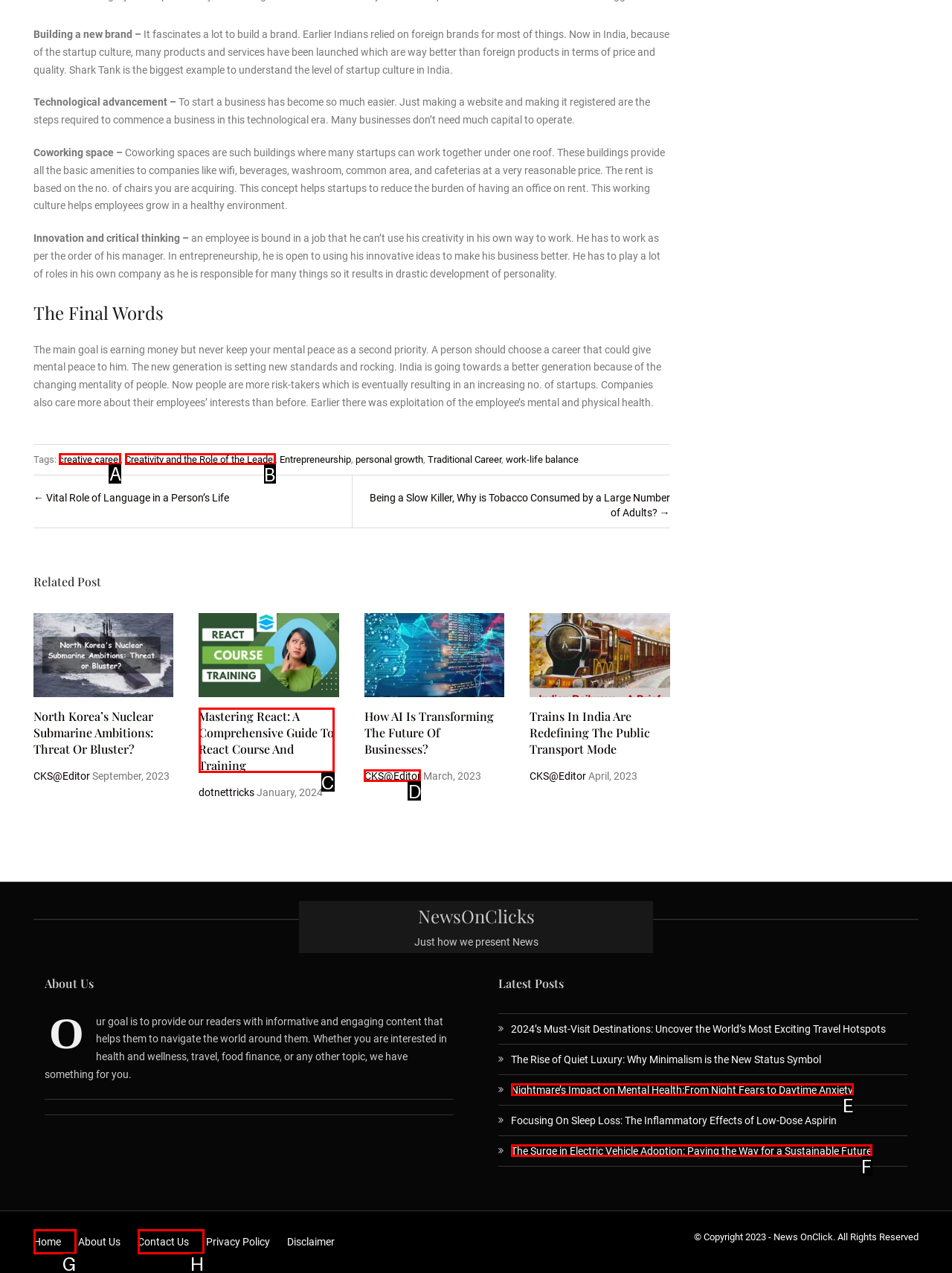Indicate which red-bounded element should be clicked to perform the task: Click on the 'creative career' tag Answer with the letter of the correct option.

A